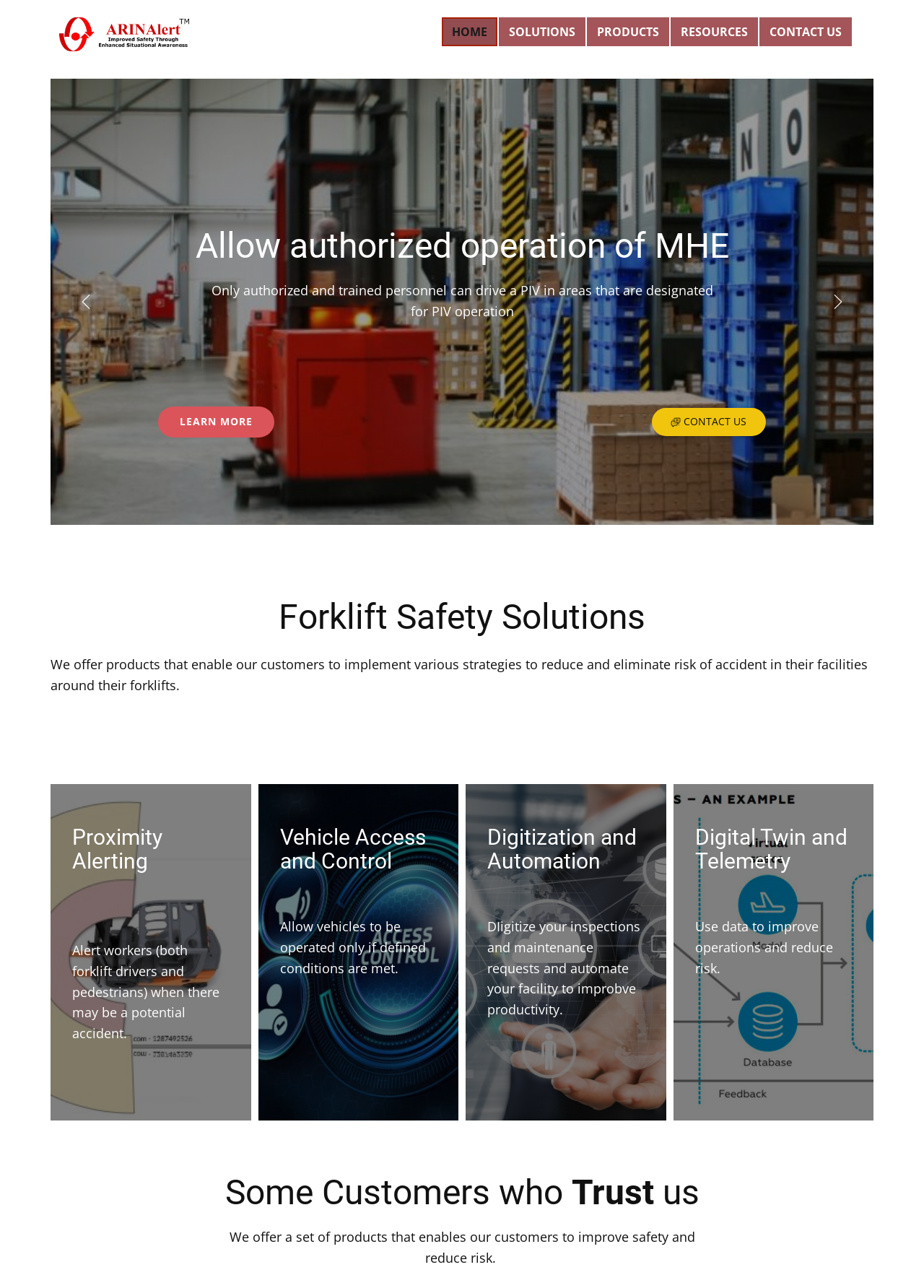Determine the bounding box coordinates of the area to click in order to meet this instruction: "Copy the contents of this post".

None